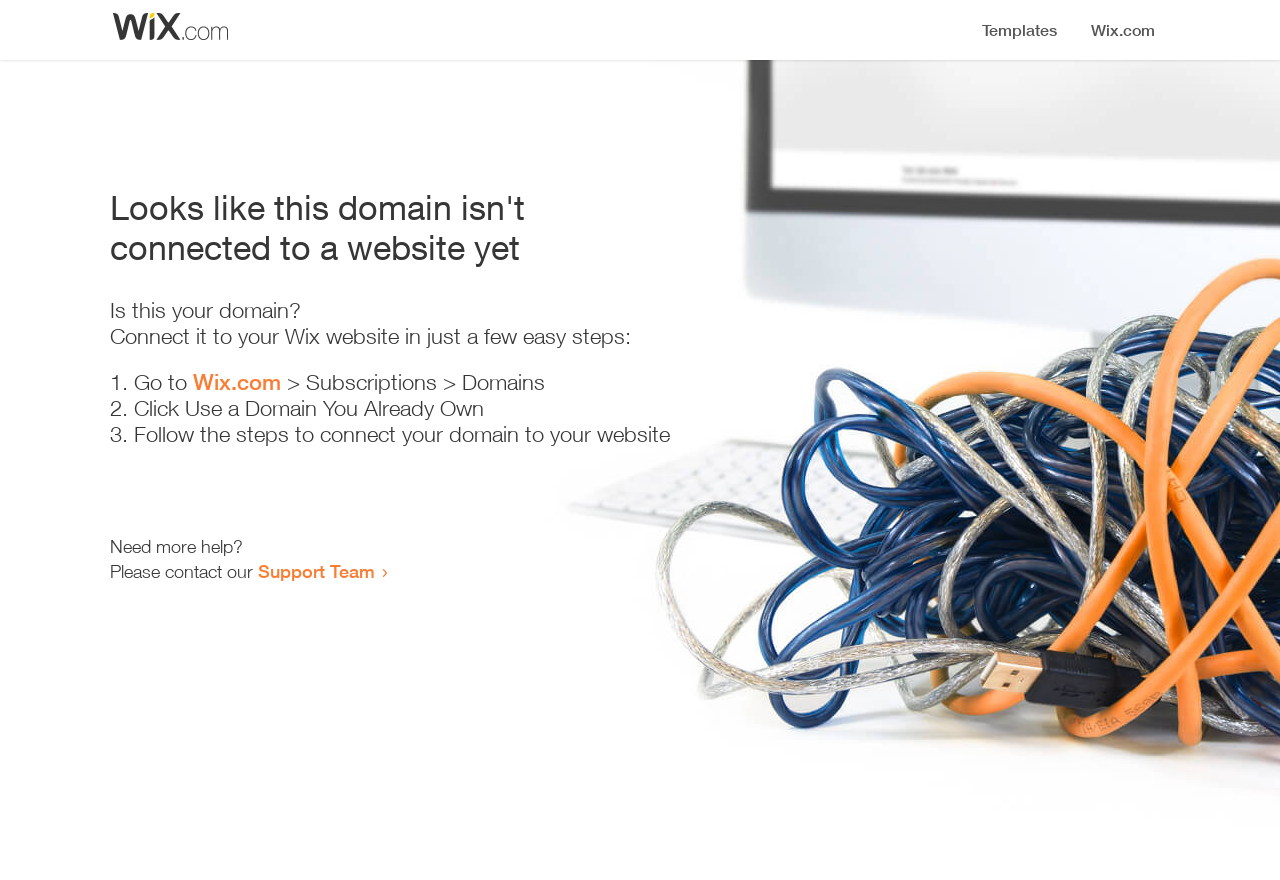Write an elaborate caption that captures the essence of the webpage.

The webpage appears to be an error page, indicating that a domain is not connected to a website yet. At the top, there is a small image, likely a logo or icon. Below the image, a prominent heading reads "Looks like this domain isn't connected to a website yet". 

Underneath the heading, there is a series of instructions to connect the domain to a Wix website. The instructions are presented in a step-by-step format, with three numbered list items. The first step is to go to Wix.com, followed by navigating to the Subscriptions and Domains section. The second step is to click "Use a Domain You Already Own", and the third step is to follow the instructions to connect the domain to the website.

At the bottom of the page, there is a section offering additional help, with a message "Need more help?" followed by an invitation to contact the Support Team via a link.